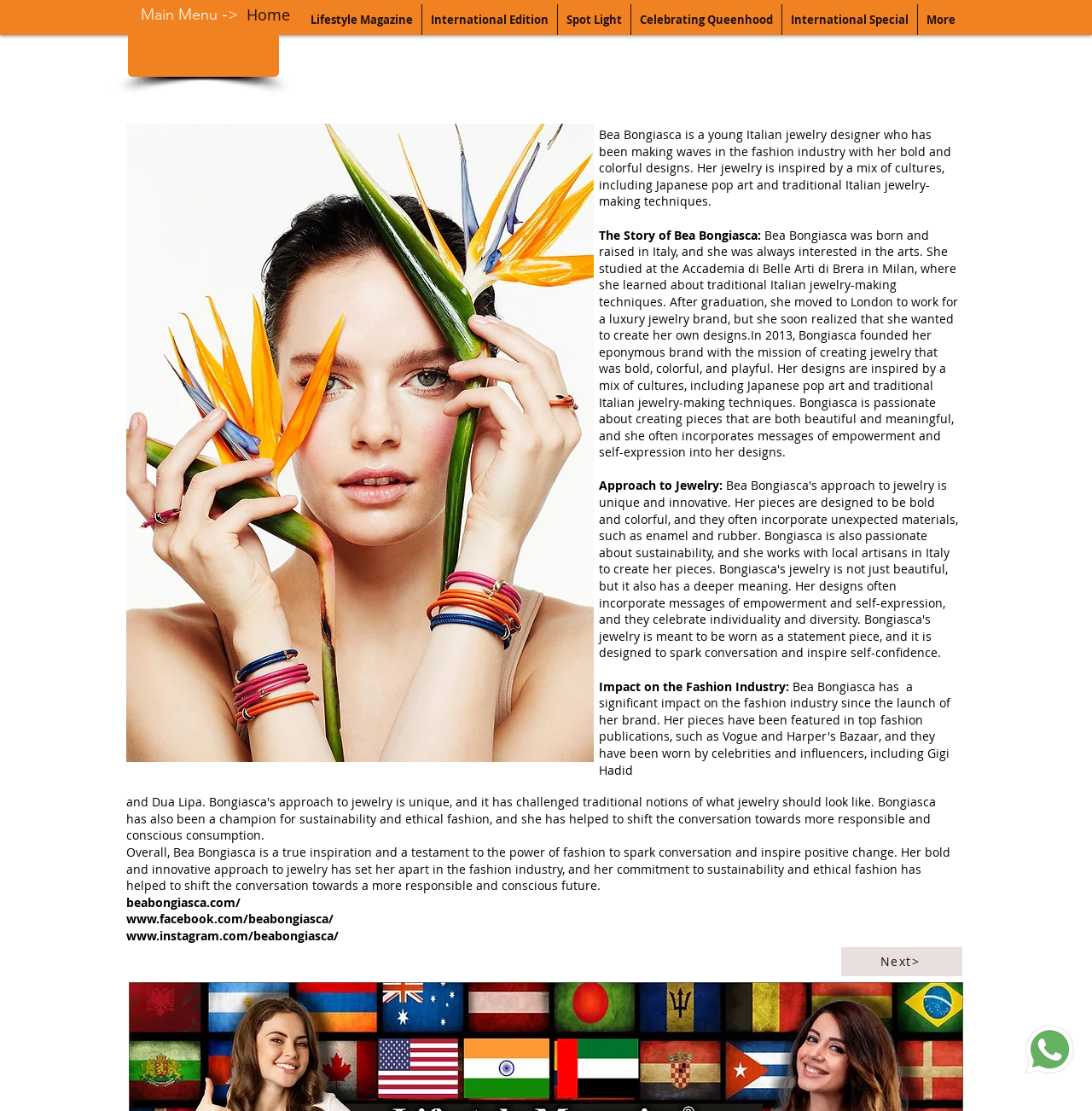With reference to the image, please provide a detailed answer to the following question: What is Bea Bongiasca's profession?

Based on the text, it is mentioned that 'Bea Bongiasca is a young Italian jewelry designer who has been making waves in the fashion industry with her bold and colorful designs.' This indicates that her profession is a jewelry designer.